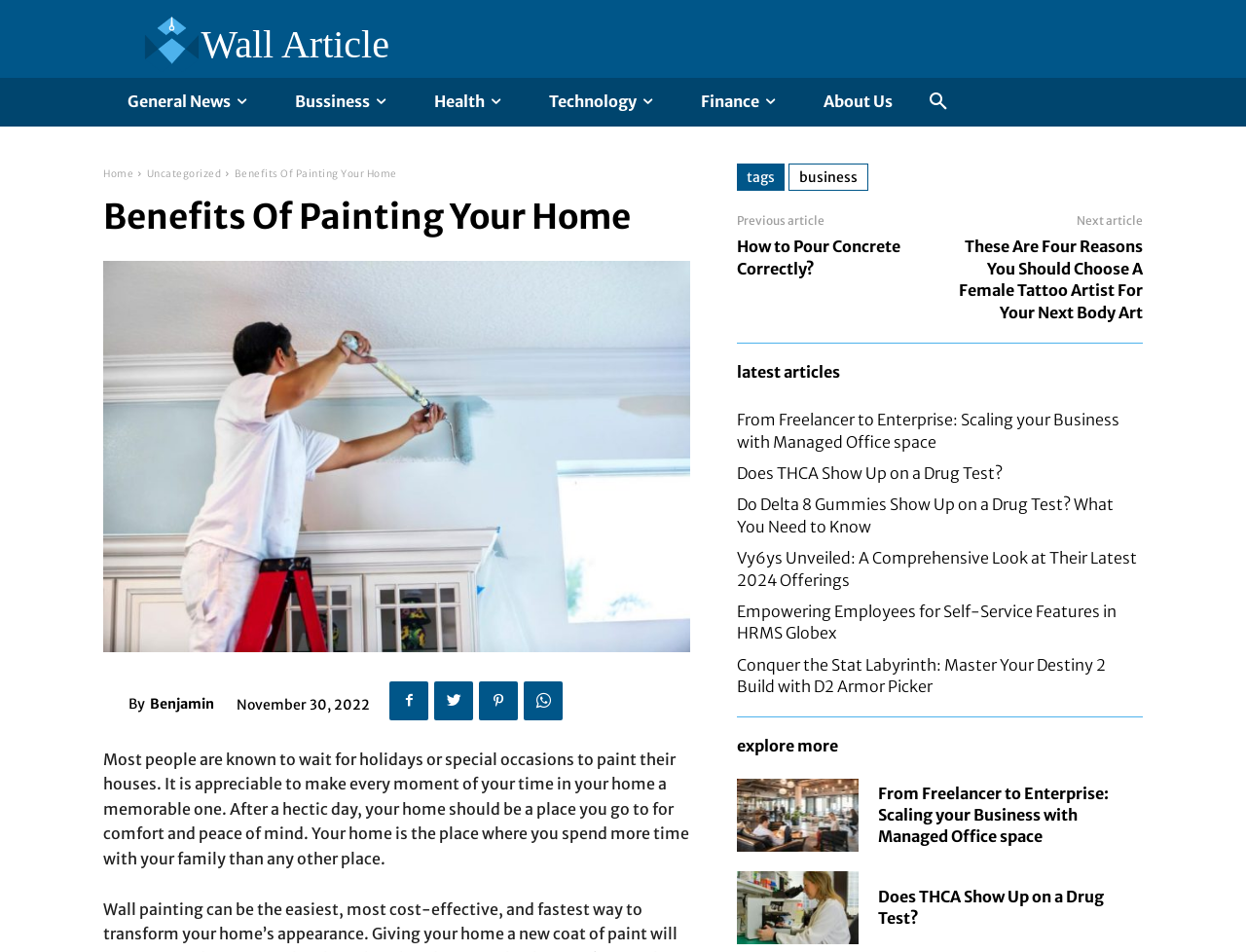Find the bounding box of the element with the following description: "How to Pour Concrete Correctly?". The coordinates must be four float numbers between 0 and 1, formatted as [left, top, right, bottom].

[0.591, 0.249, 0.723, 0.292]